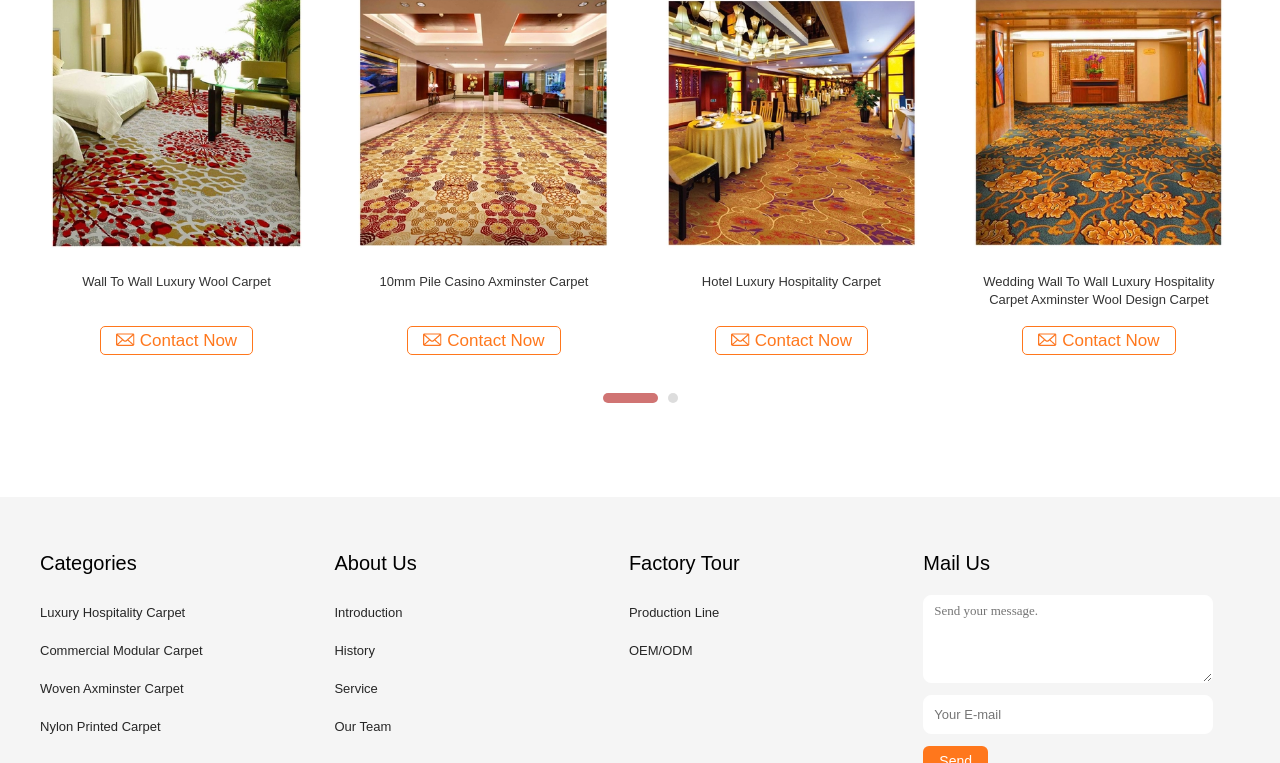Can you find the bounding box coordinates for the UI element given this description: "Writing hints"? Provide the coordinates as four float numbers between 0 and 1: [left, top, right, bottom].

None